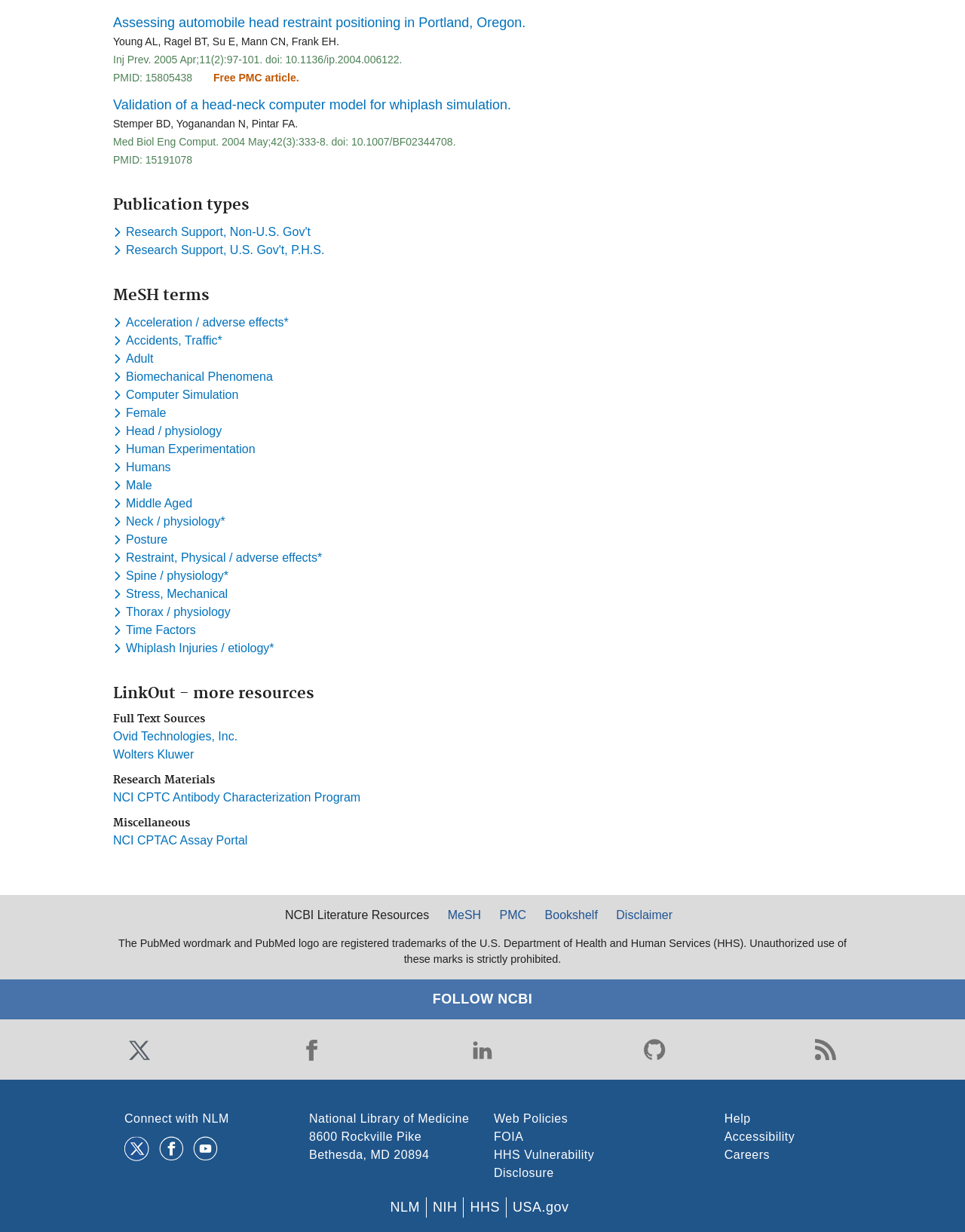Provide your answer in a single word or phrase: 
How many social media links are listed?

5